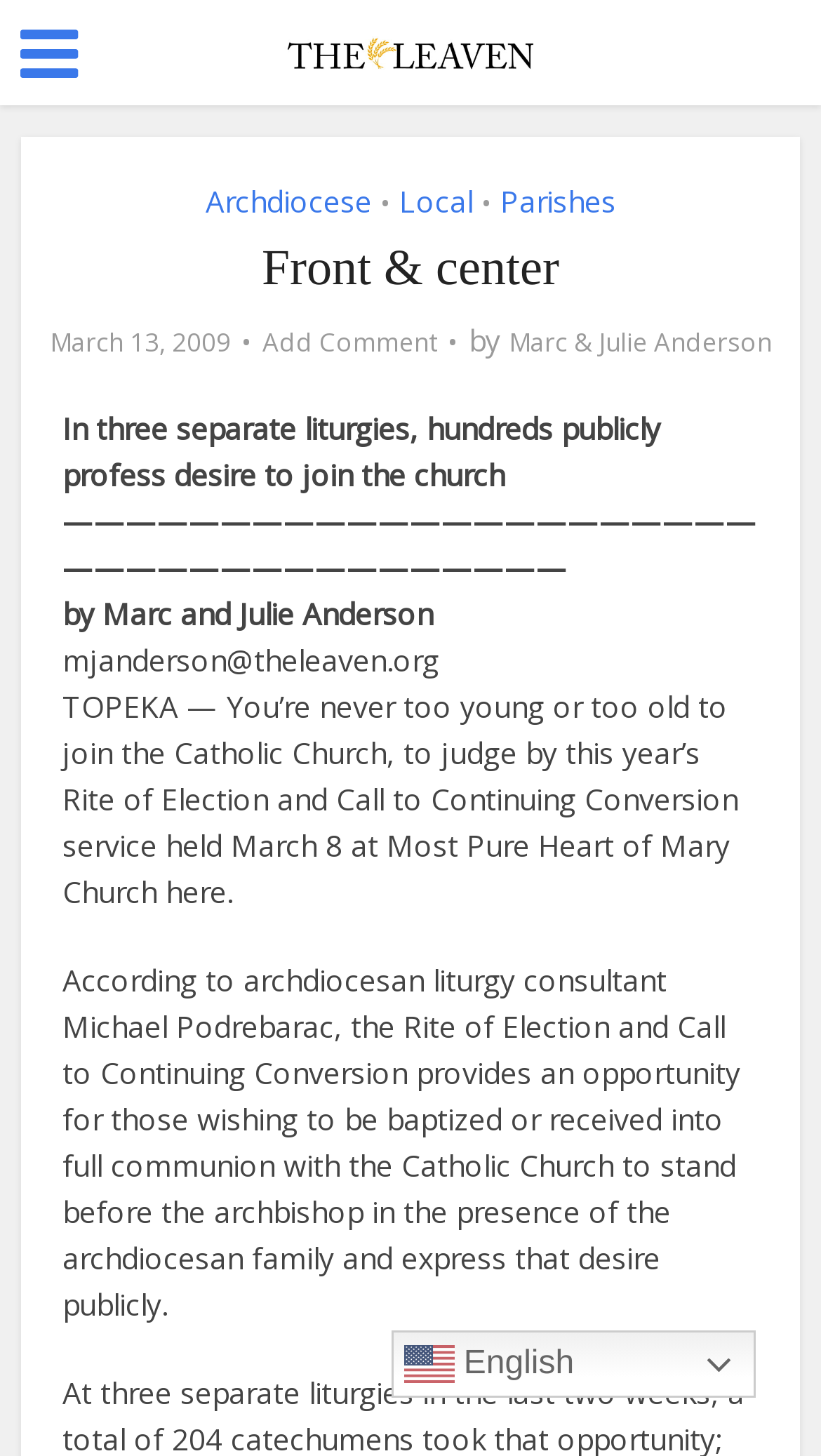Show the bounding box coordinates for the HTML element as described: "Add Comment".

[0.319, 0.224, 0.532, 0.246]